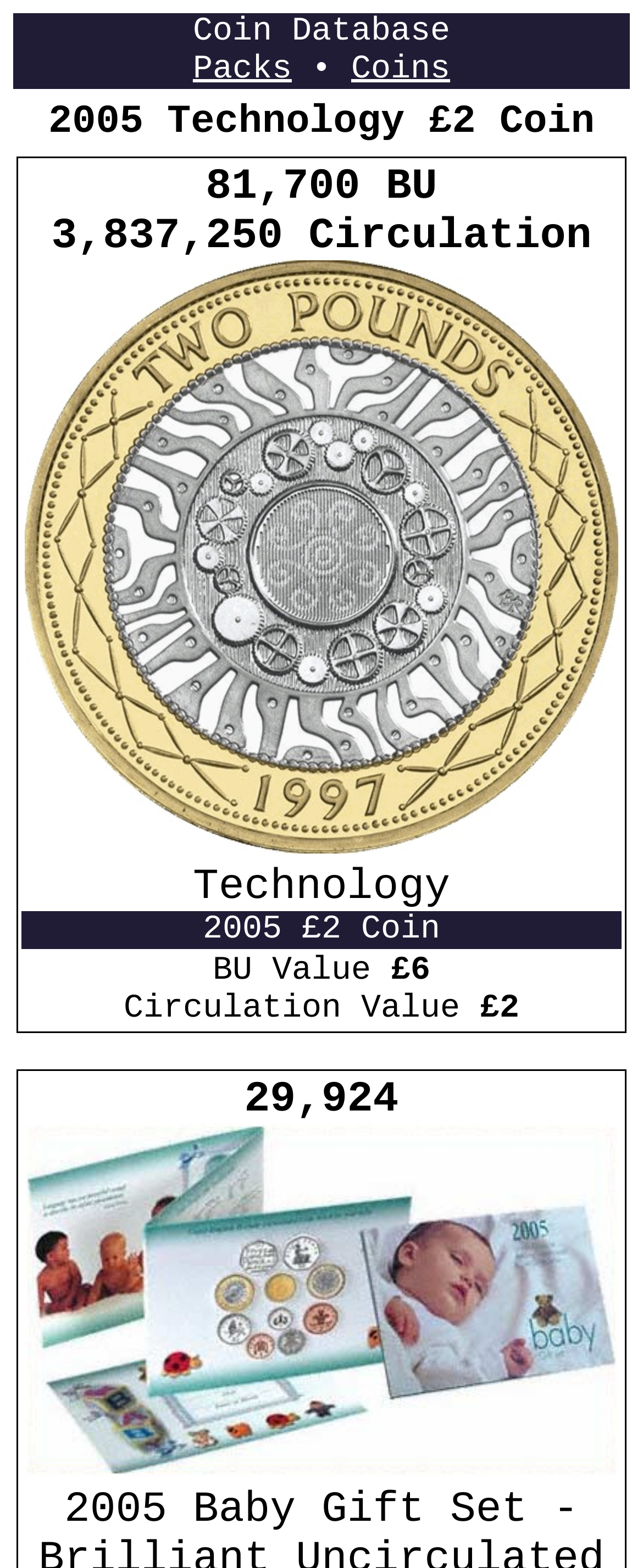With reference to the screenshot, provide a detailed response to the question below:
How many coins were issued in Brilliant Uncirculated quality?

I found the answer by looking at the section that lists the mintage numbers of the coin. There is a label 'BU' and next to it is the number '81,700'.